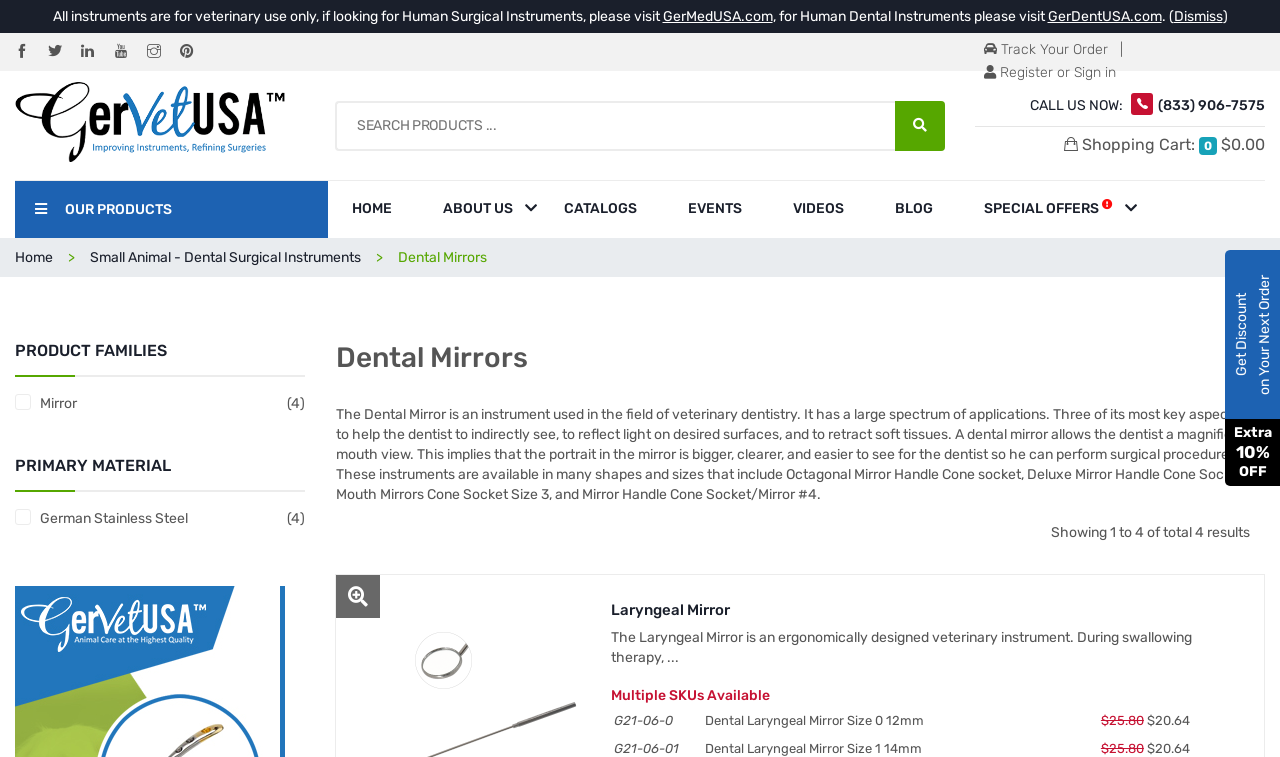Identify the coordinates of the bounding box for the element that must be clicked to accomplish the instruction: "Check recent posts".

None